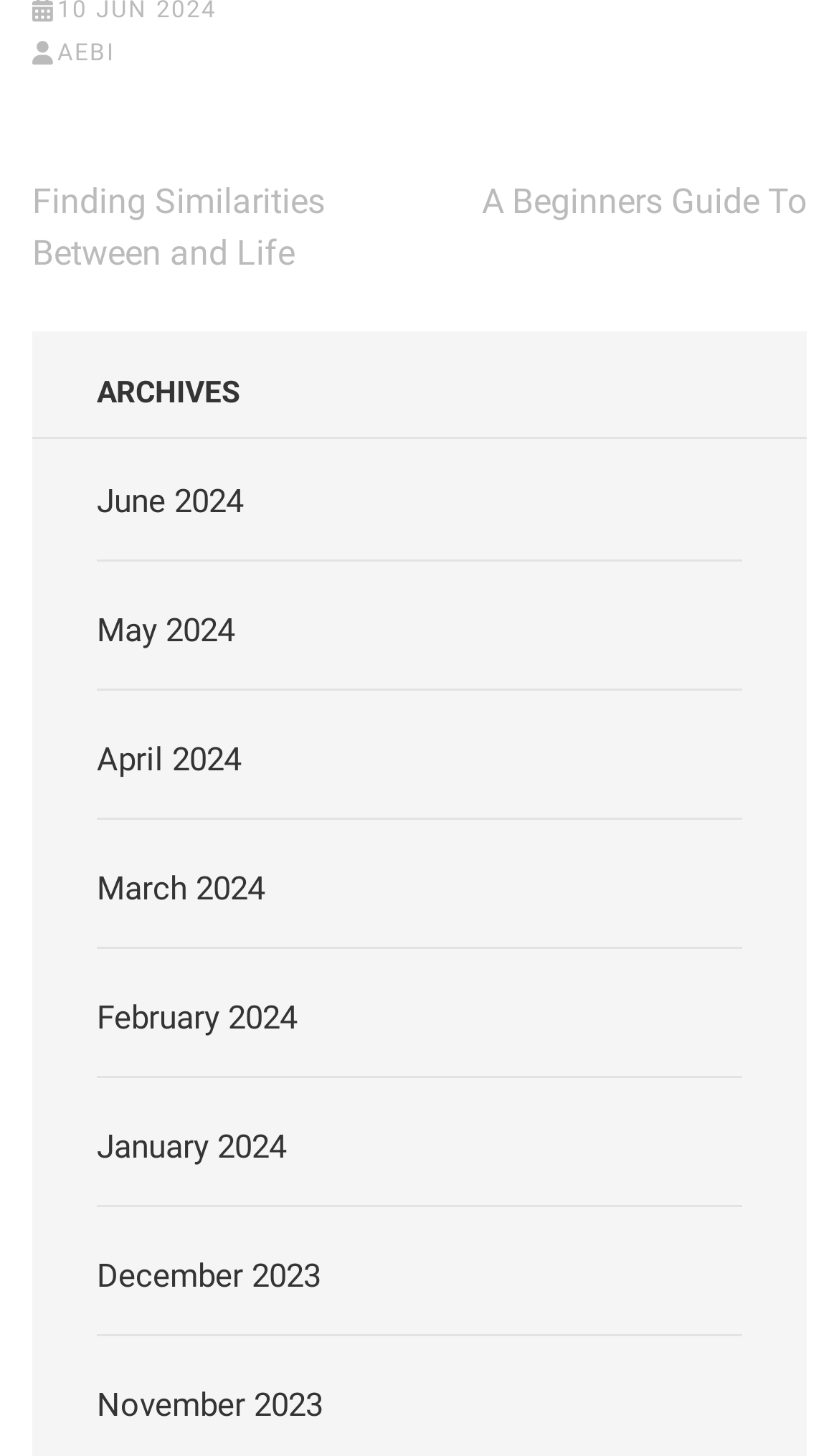For the given element description February 2024, determine the bounding box coordinates of the UI element. The coordinates should follow the format (top-left x, top-left y, bottom-right x, bottom-right y) and be within the range of 0 to 1.

[0.115, 0.686, 0.354, 0.713]